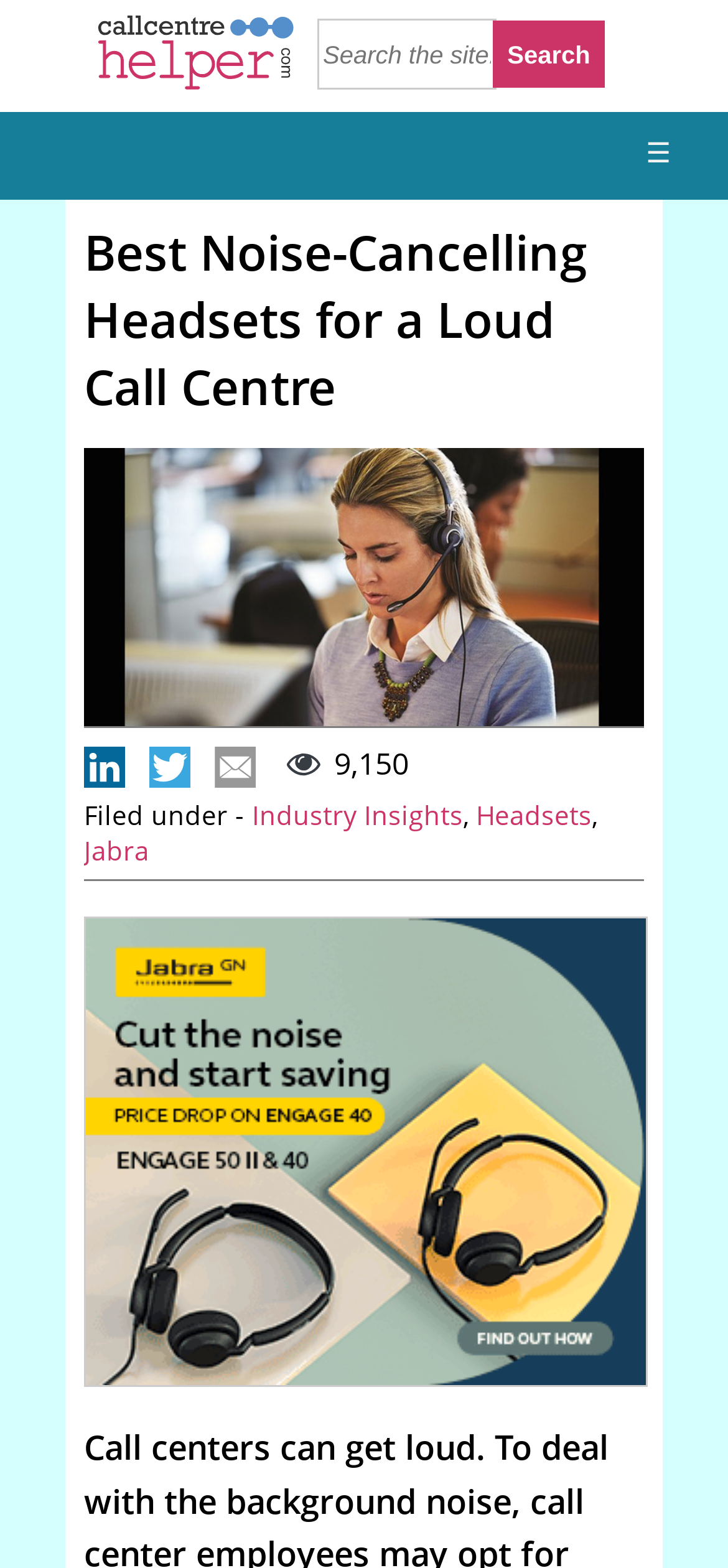Refer to the image and provide an in-depth answer to the question:
What is the number of views or reads of the article?

I found the StaticText element '9,150', which suggests that it represents the number of views or reads of the article.